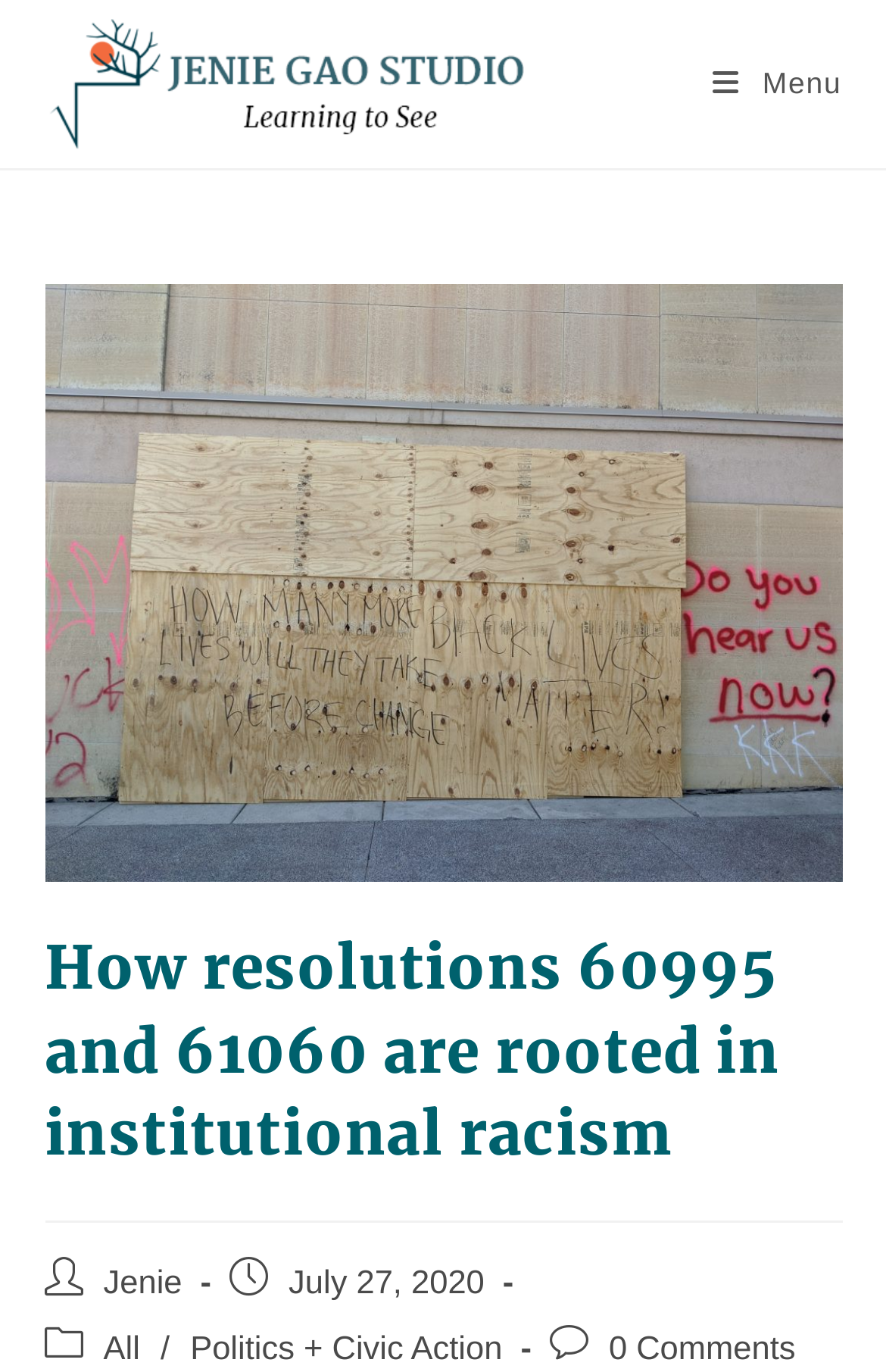Identify the bounding box coordinates for the UI element described as follows: alt="Learning to See". Use the format (top-left x, top-left y, bottom-right x, bottom-right y) and ensure all values are floating point numbers between 0 and 1.

[0.05, 0.046, 0.604, 0.072]